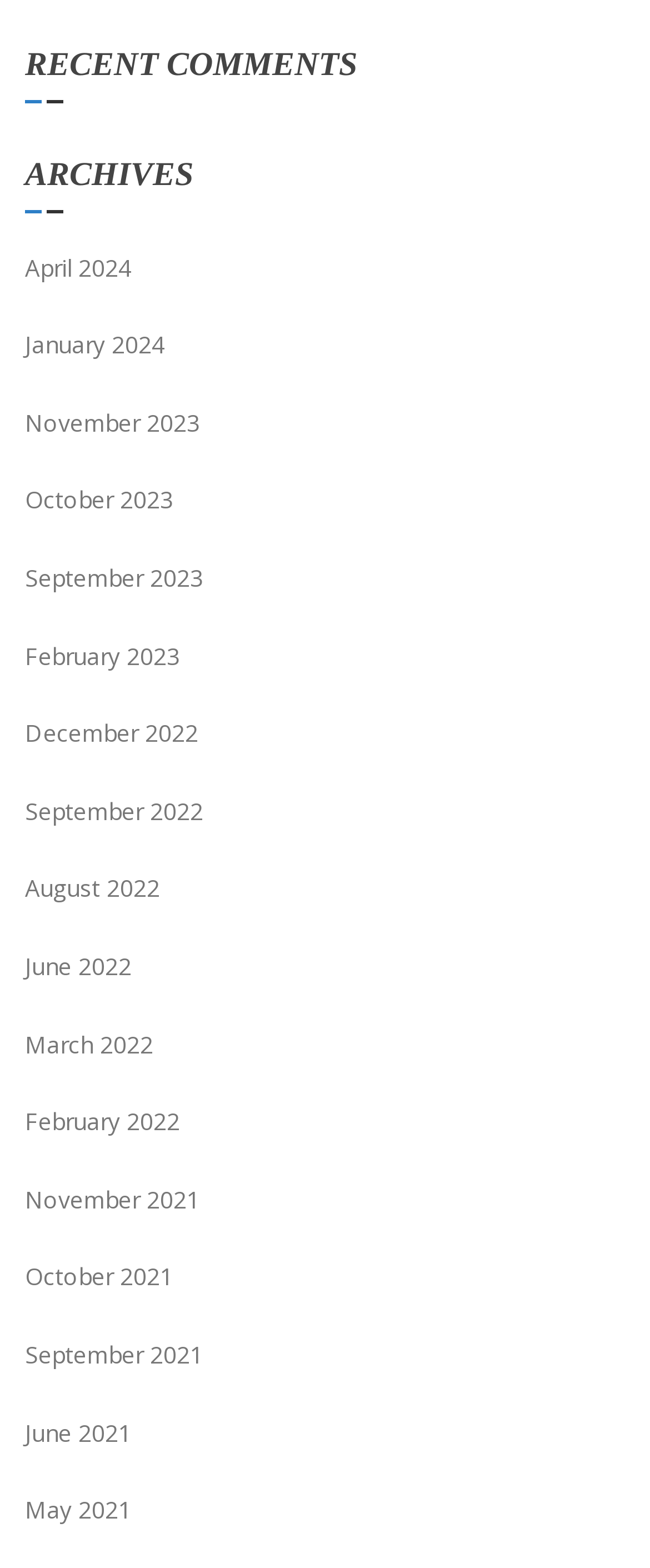Kindly determine the bounding box coordinates for the clickable area to achieve the given instruction: "go to archives".

[0.038, 0.097, 0.962, 0.136]